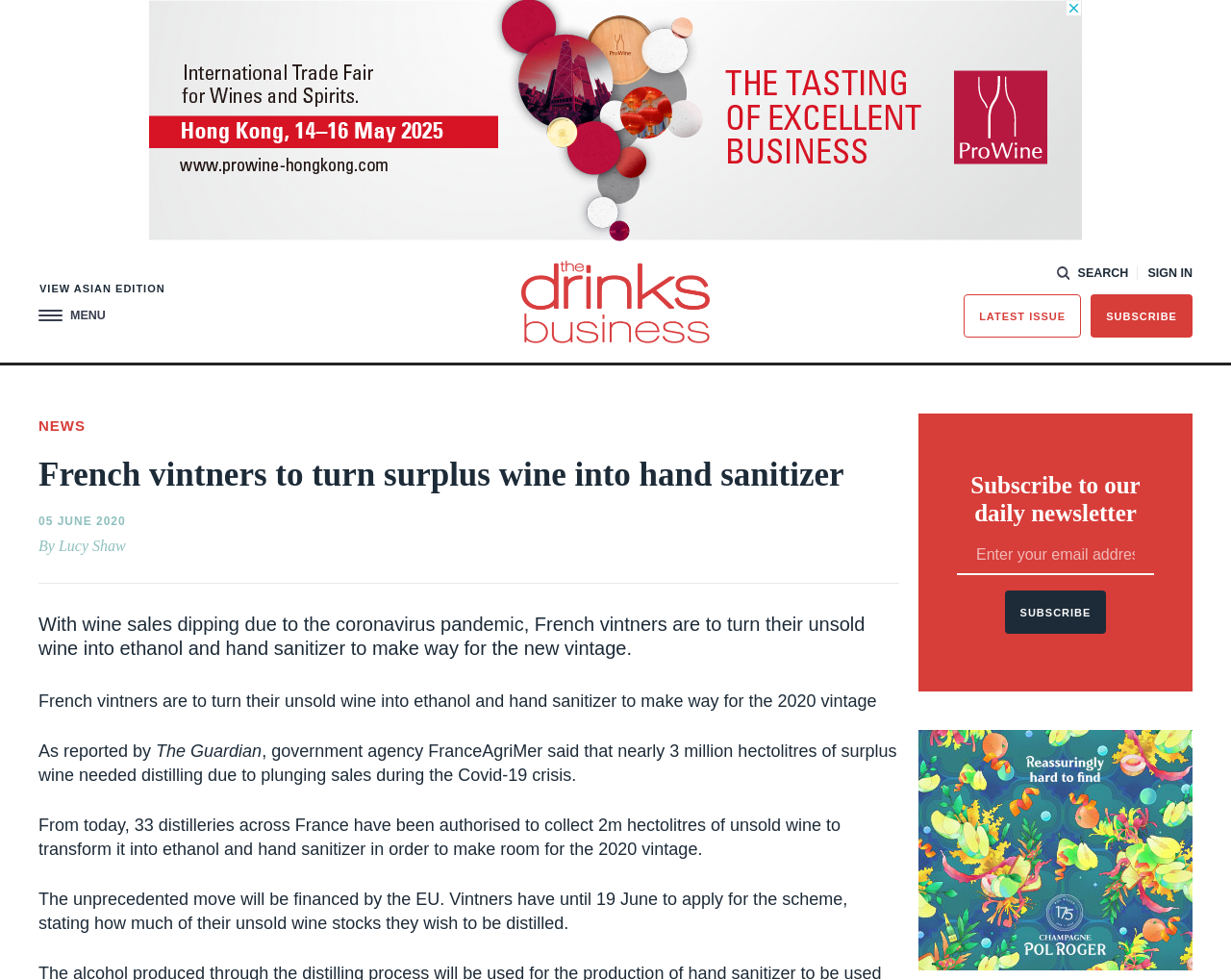What is the purpose of distilling the unsold wine?
Refer to the image and respond with a one-word or short-phrase answer.

to make way for the 2020 vintage